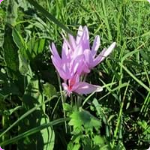Answer in one word or a short phrase: 
What is the color of the flower's petals?

Pale pink